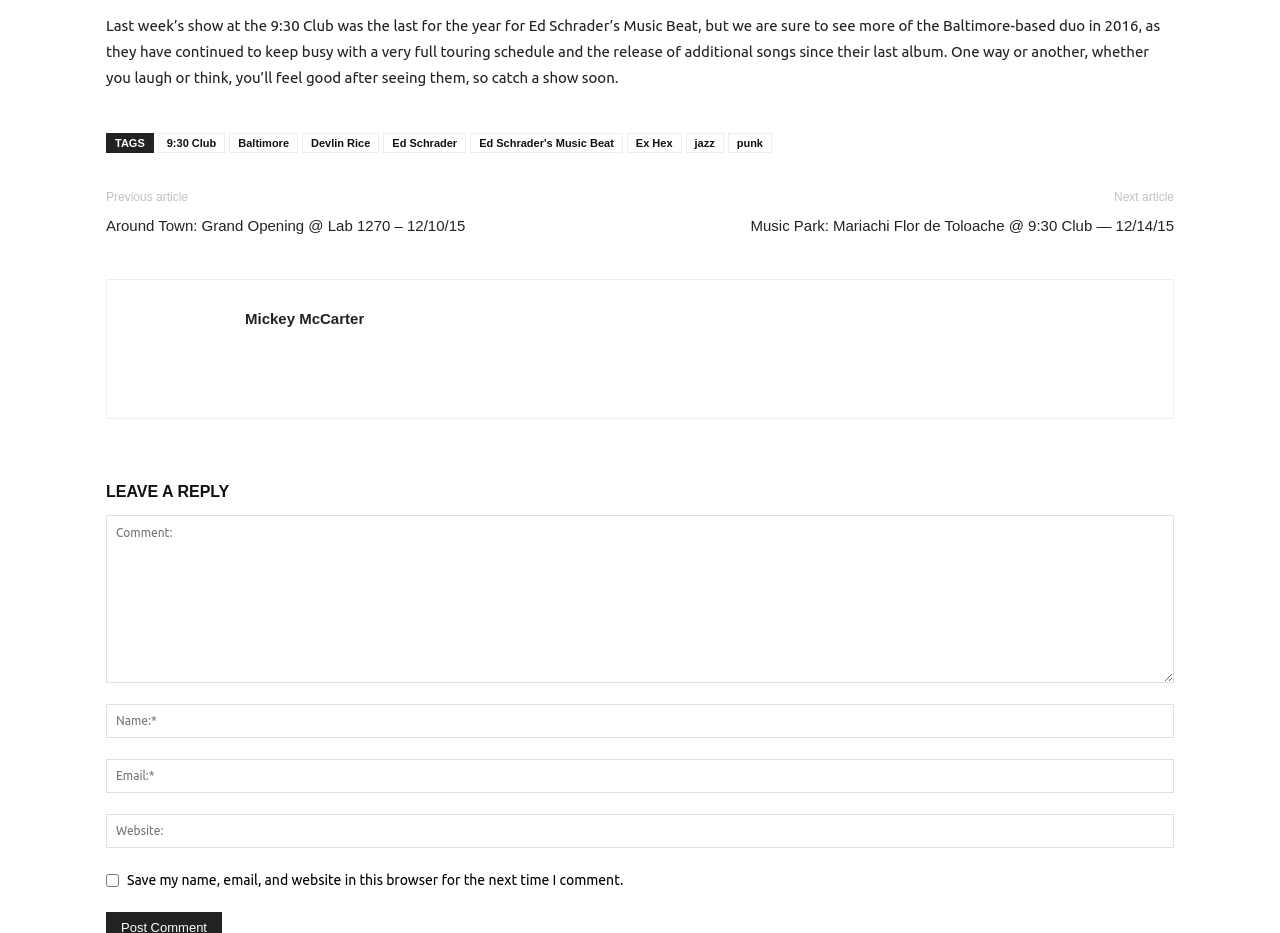Find the bounding box coordinates of the element to click in order to complete the given instruction: "Enter your name."

[0.083, 0.754, 0.917, 0.791]